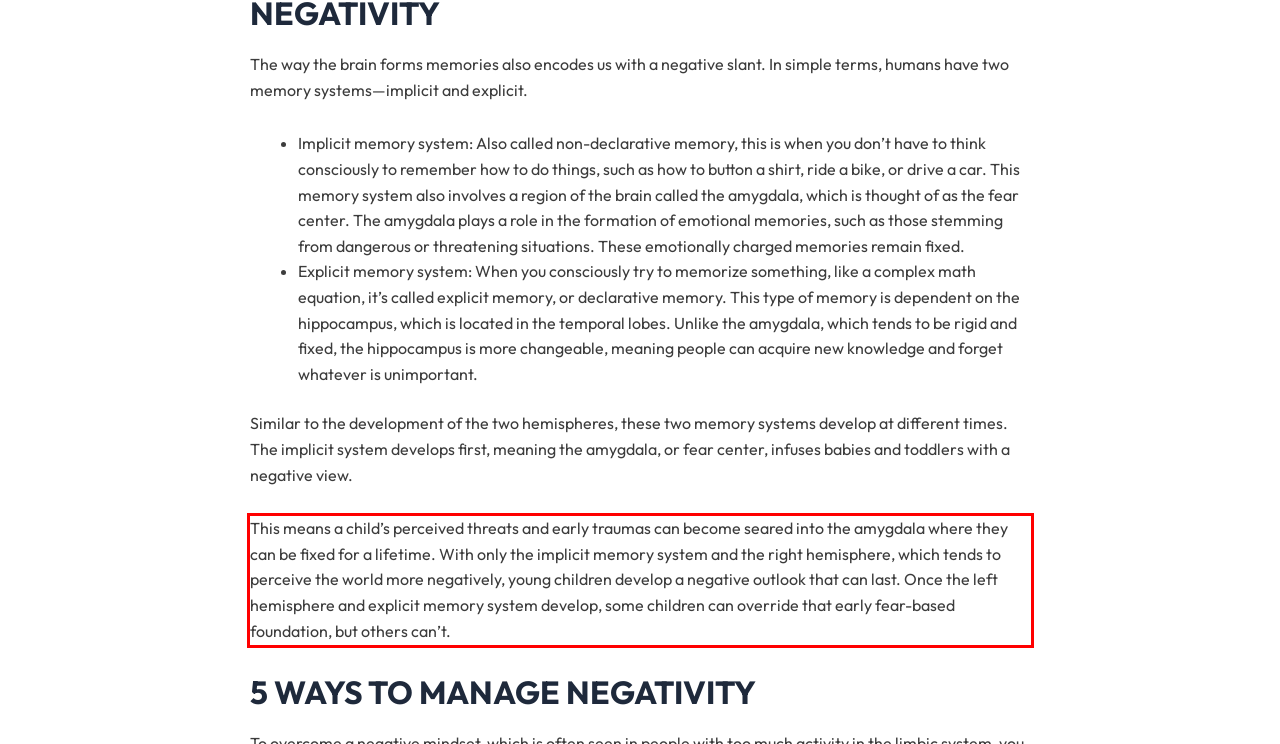Review the screenshot of the webpage and recognize the text inside the red rectangle bounding box. Provide the extracted text content.

This means a child’s perceived threats and early traumas can become seared into the amygdala where they can be fixed for a lifetime. With only the implicit memory system and the right hemisphere, which tends to perceive the world more negatively, young children develop a negative outlook that can last. Once the left hemisphere and explicit memory system develop, some children can override that early fear-based foundation, but others can’t.